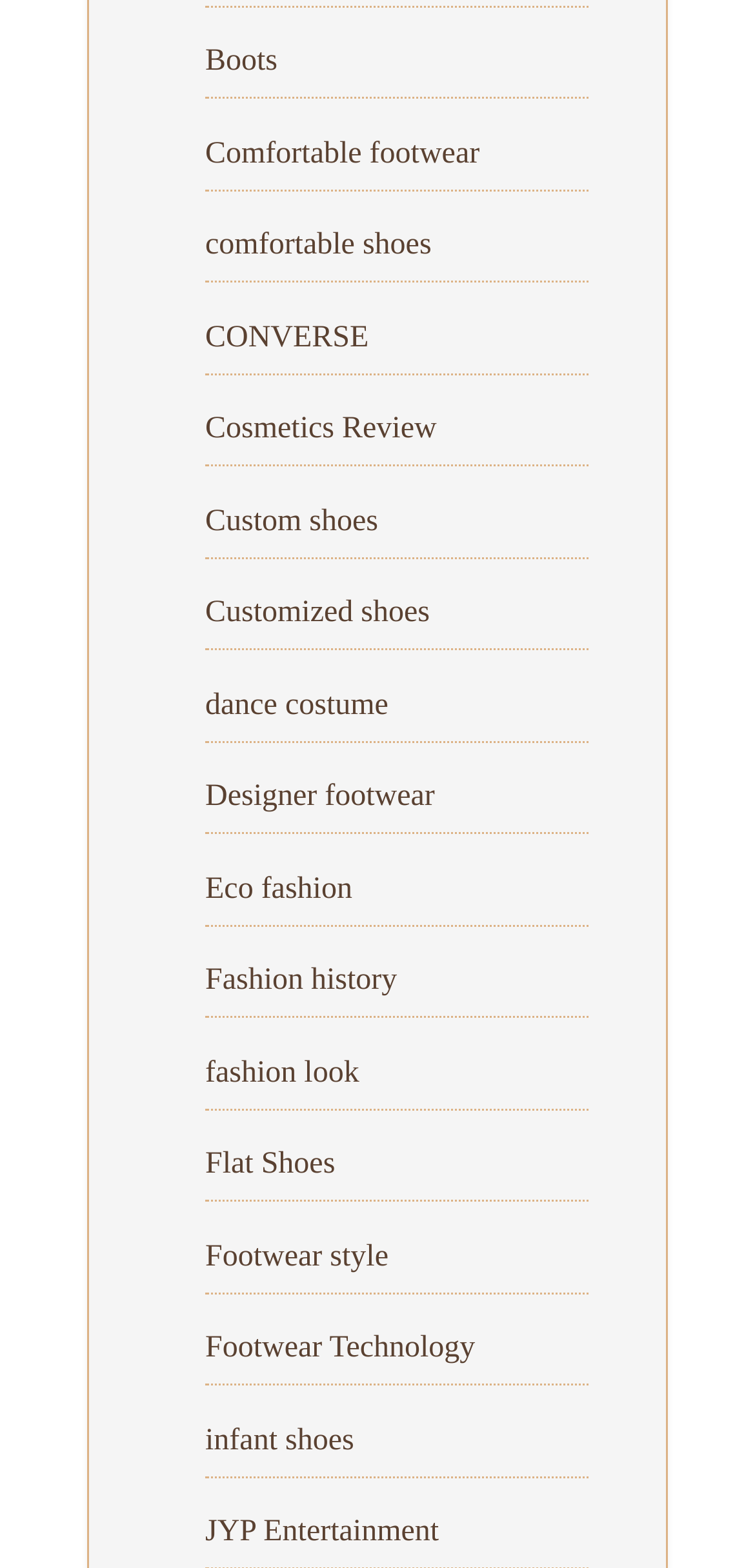How many links are related to shoes?
Provide a detailed answer to the question, using the image to inform your response.

All the links on the webpage are related to shoes or footwear, including brands, styles, and technologies.